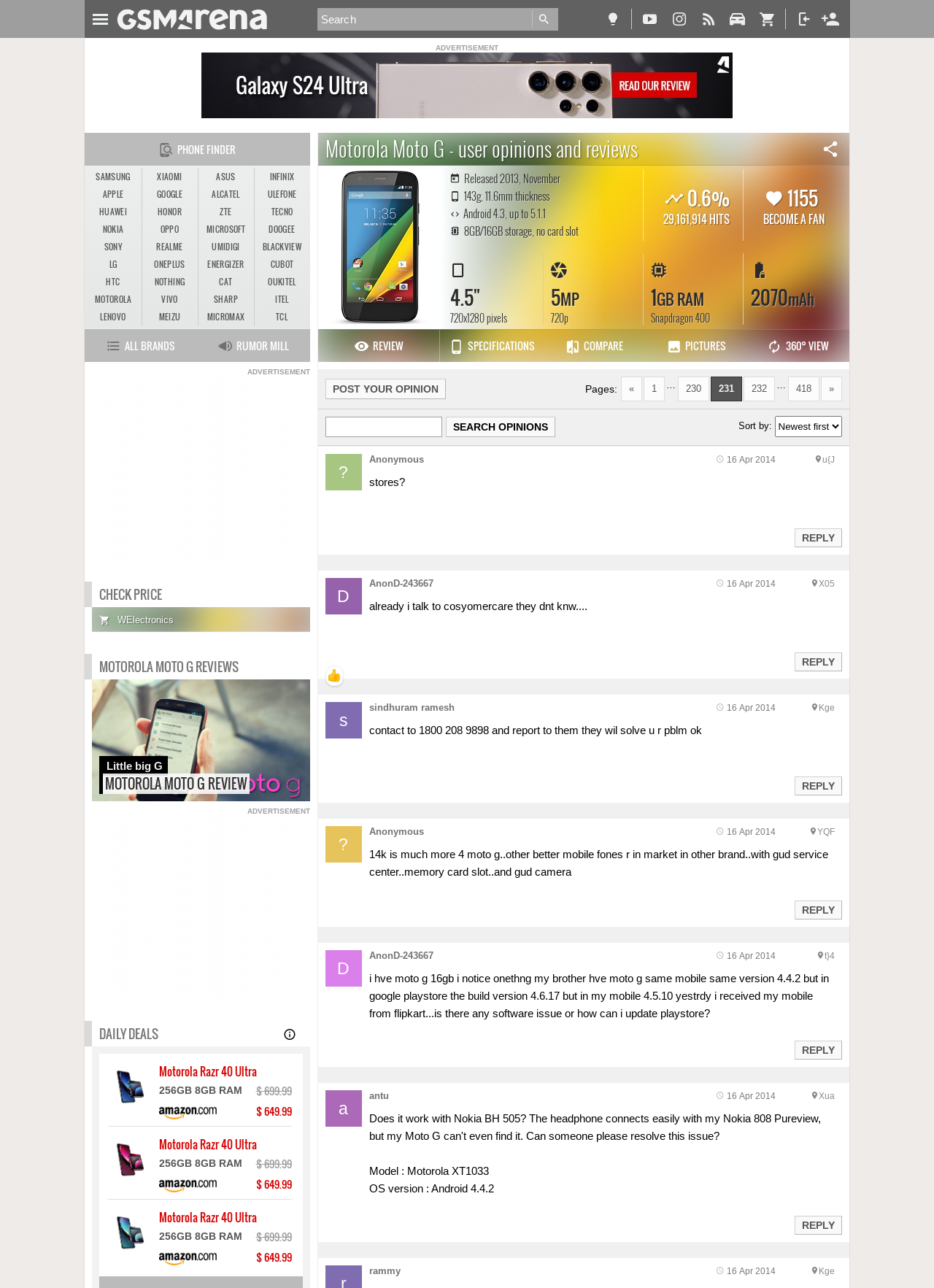Using the information from the screenshot, answer the following question thoroughly:
What is the resolution of the phone's screen?

The webpage provides the phone's specifications, including the screen resolution, which is mentioned as '720x1280 pixels'.